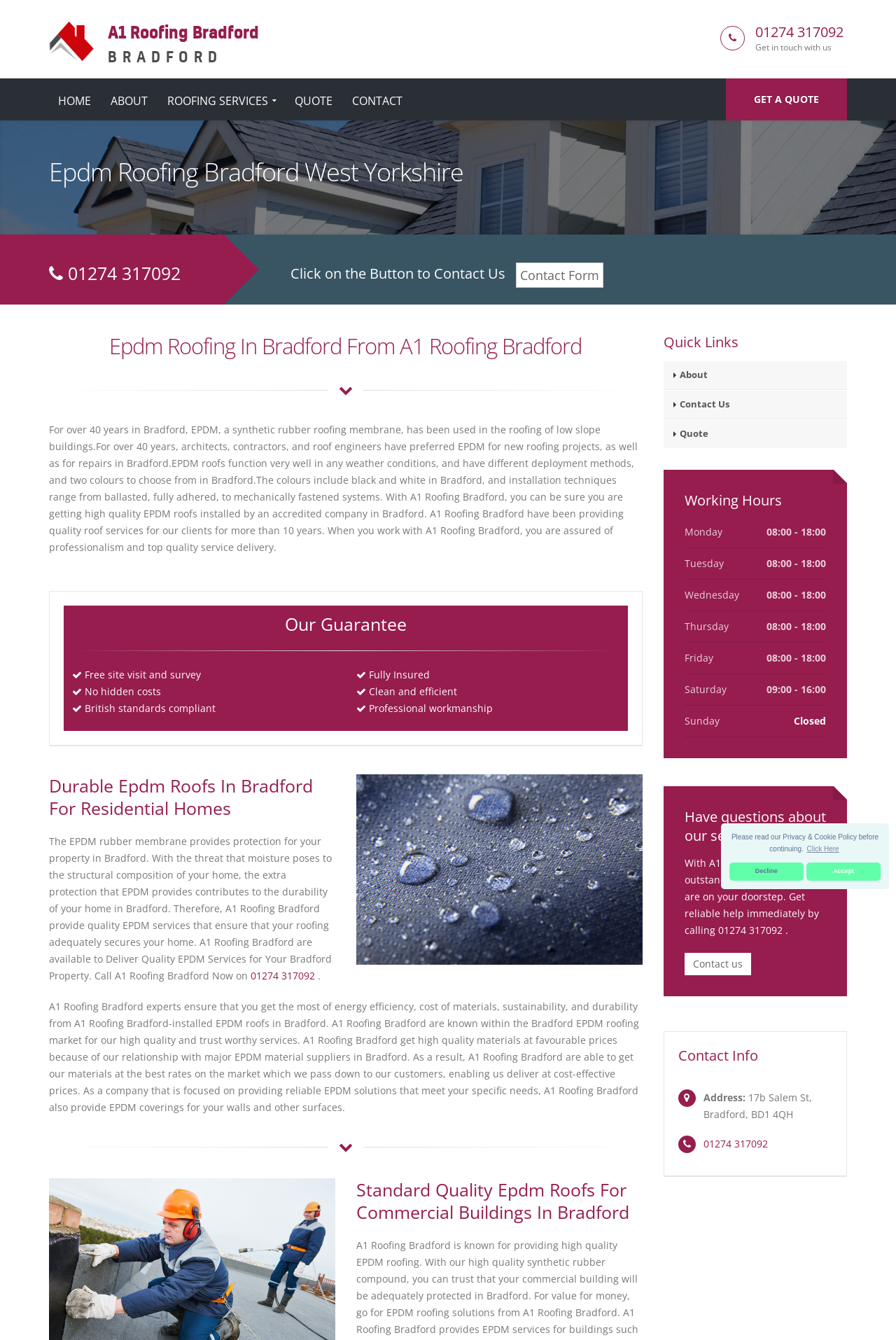Determine the bounding box coordinates of the region that needs to be clicked to achieve the task: "Click on the Contact Form link".

[0.576, 0.196, 0.673, 0.215]